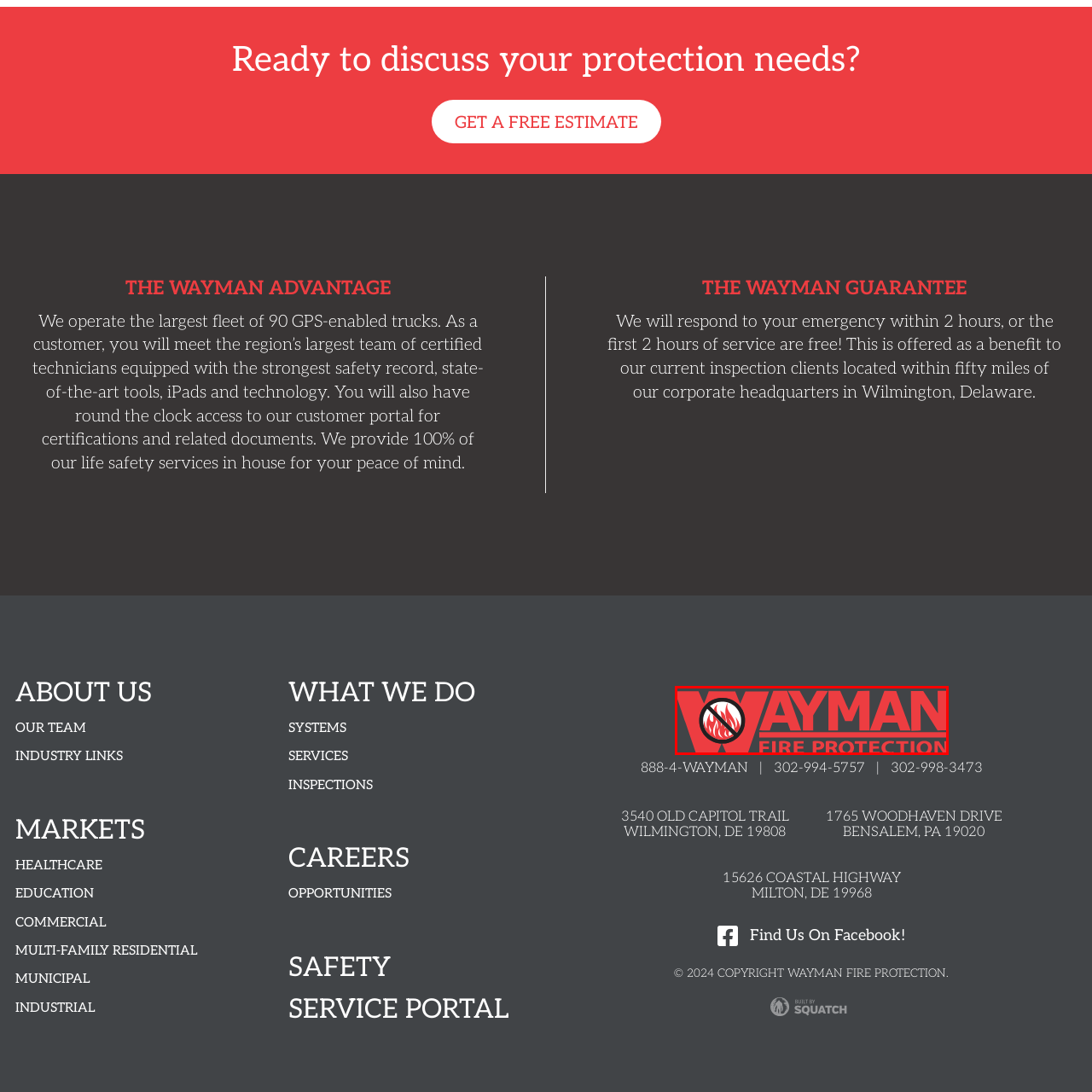What type of team supports Wayman Fire Protection's services?
Direct your attention to the area of the image outlined in red and provide a detailed response based on the visual information available.

According to the caption, Wayman Fire Protection's comprehensive fire protection services are supported by a dedicated team of certified technicians, in addition to advanced technology.